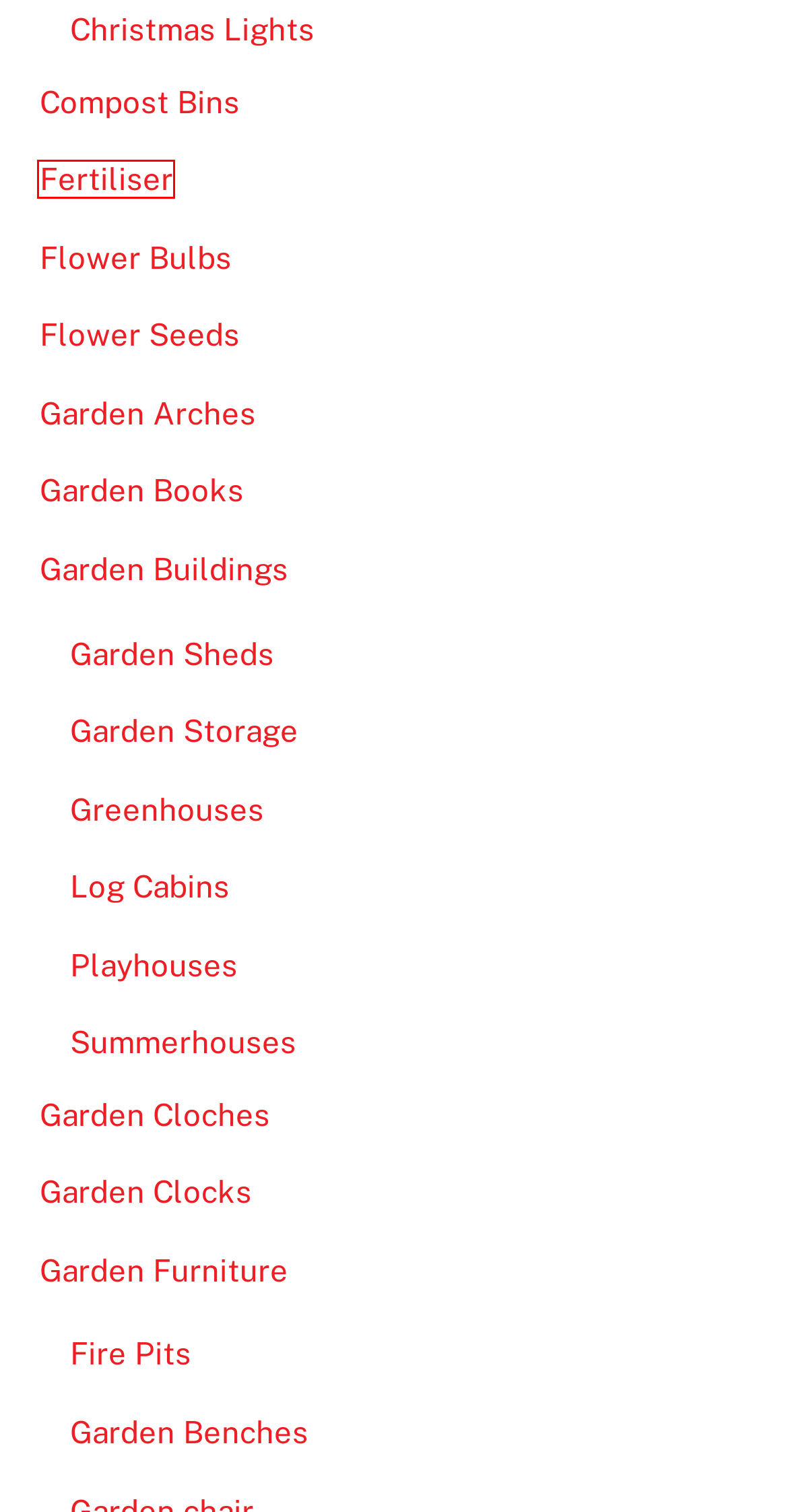You’re provided with a screenshot of a webpage that has a red bounding box around an element. Choose the best matching webpage description for the new page after clicking the element in the red box. The options are:
A. Playhouses Archives - Roys Plants And Flowers
B. Fertiliser Archives - Roys Plants And Flowers
C. Log Cabins Archives - Roys Plants And Flowers
D. Garden Clocks Archives - Roys Plants And Flowers
E. Garden Storage Archives - Roys Plants And Flowers
F. Garden Cloches Archives - Roys Plants And Flowers
G. Garden Sheds Archives - Roys Plants And Flowers
H. Christmas Lights Archives - Roys Plants And Flowers

B